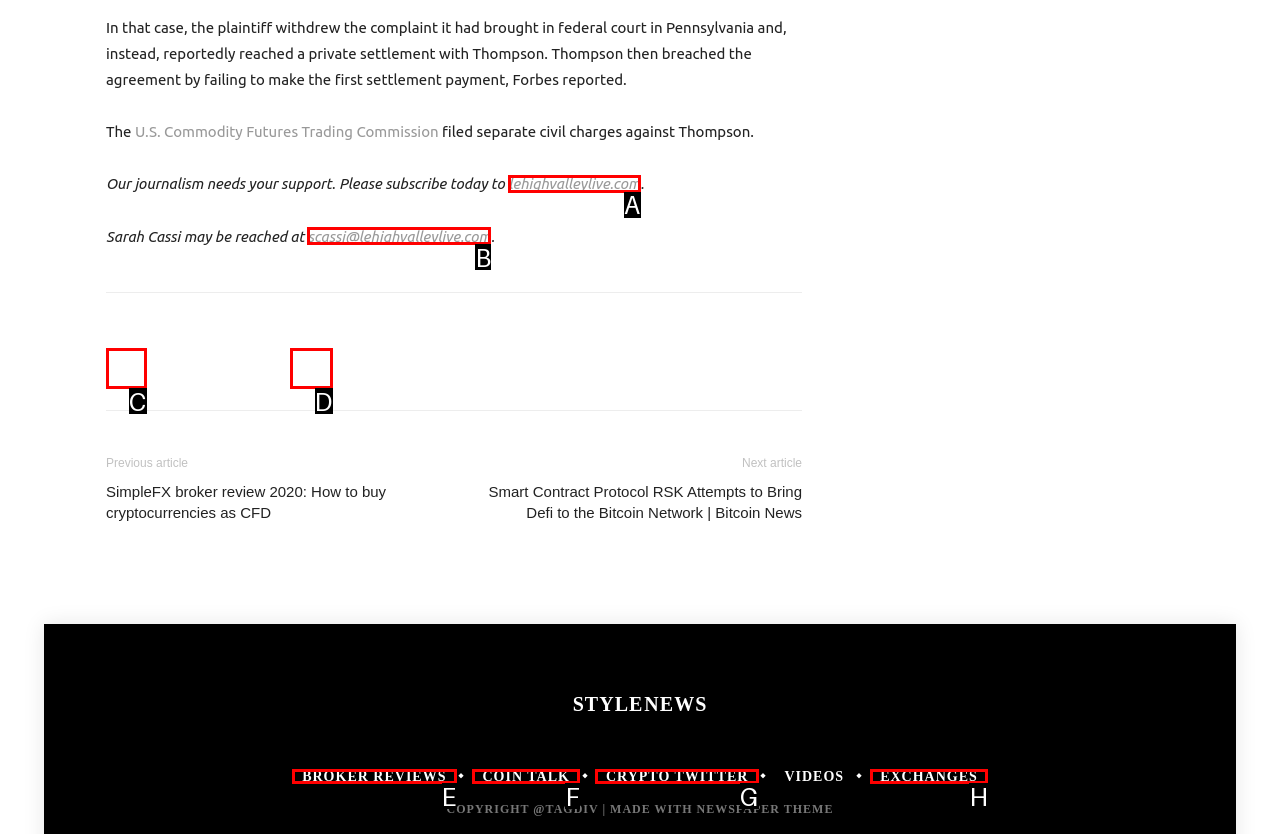Determine which HTML element best fits the description: Broker Reviews
Answer directly with the letter of the matching option from the available choices.

E